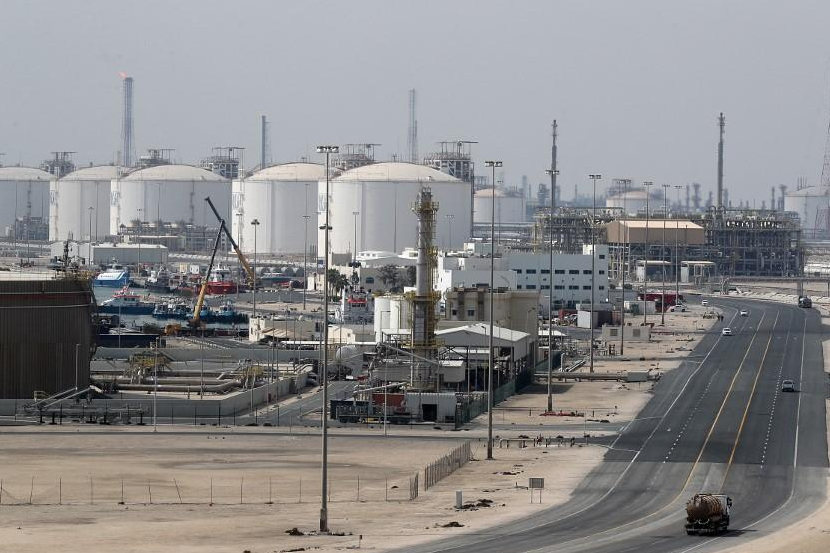What is the significance of the facility in the global energy market?
Please provide a comprehensive answer based on the contents of the image.

The facility represents a crucial segment of the global energy market, particularly as Europe faces heightened concerns about potential gas supply disruptions amid geopolitical tensions, indicating that the facility plays a vital role in the global energy market.